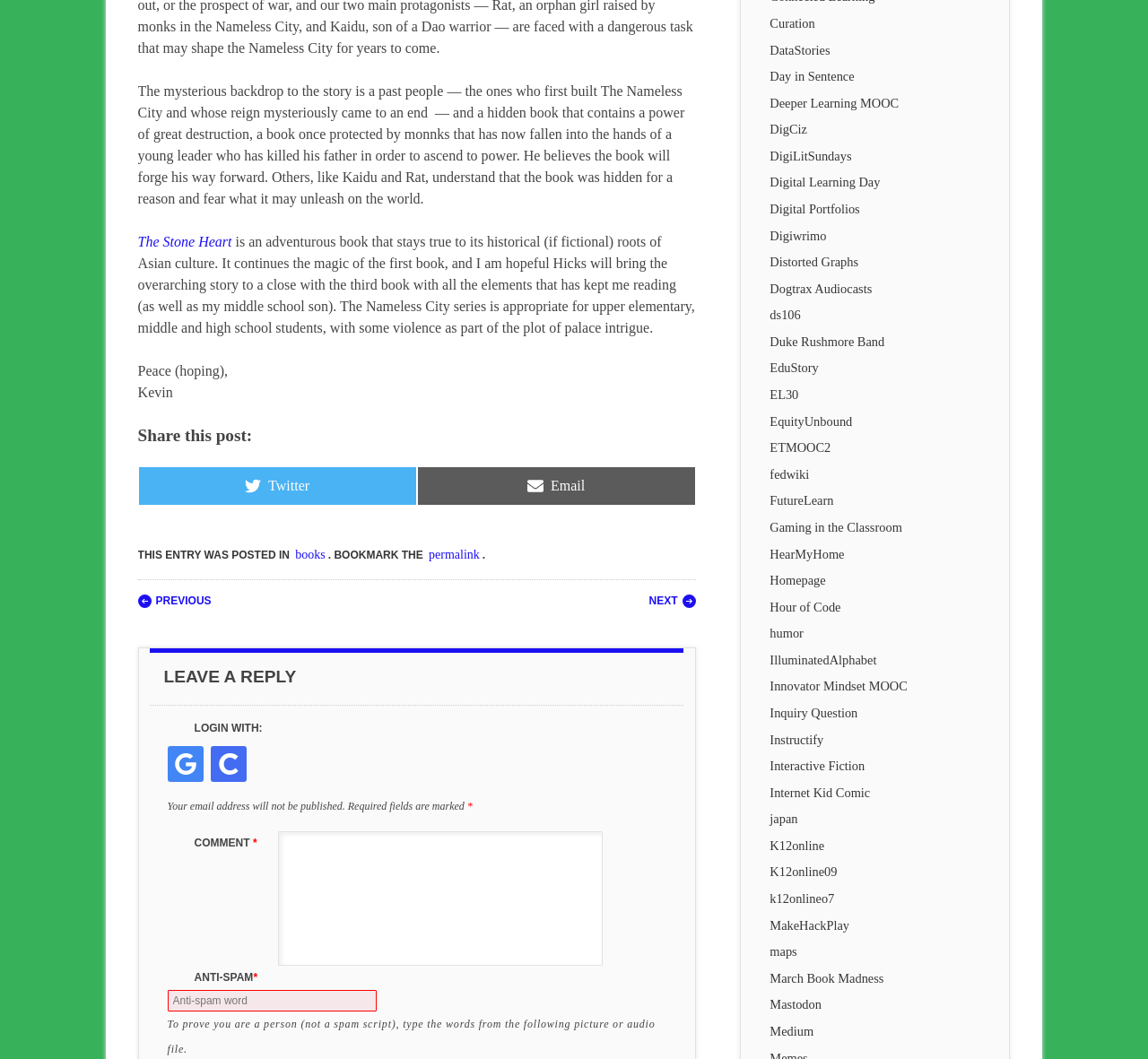Locate the bounding box coordinates of the clickable area needed to fulfill the instruction: "Type a comment in the text box".

[0.242, 0.785, 0.525, 0.912]